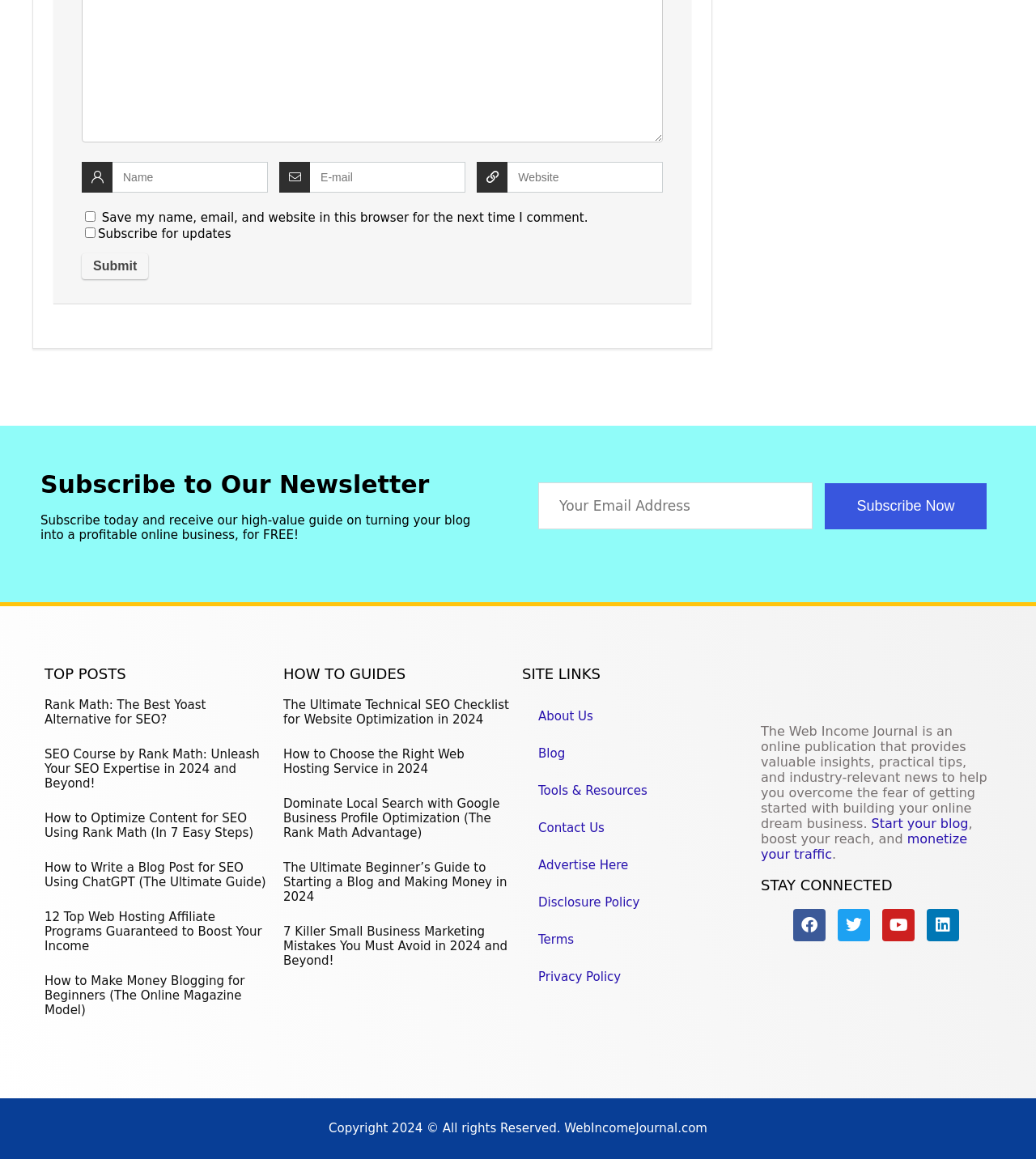Please determine the bounding box coordinates of the element's region to click for the following instruction: "Search for something".

None